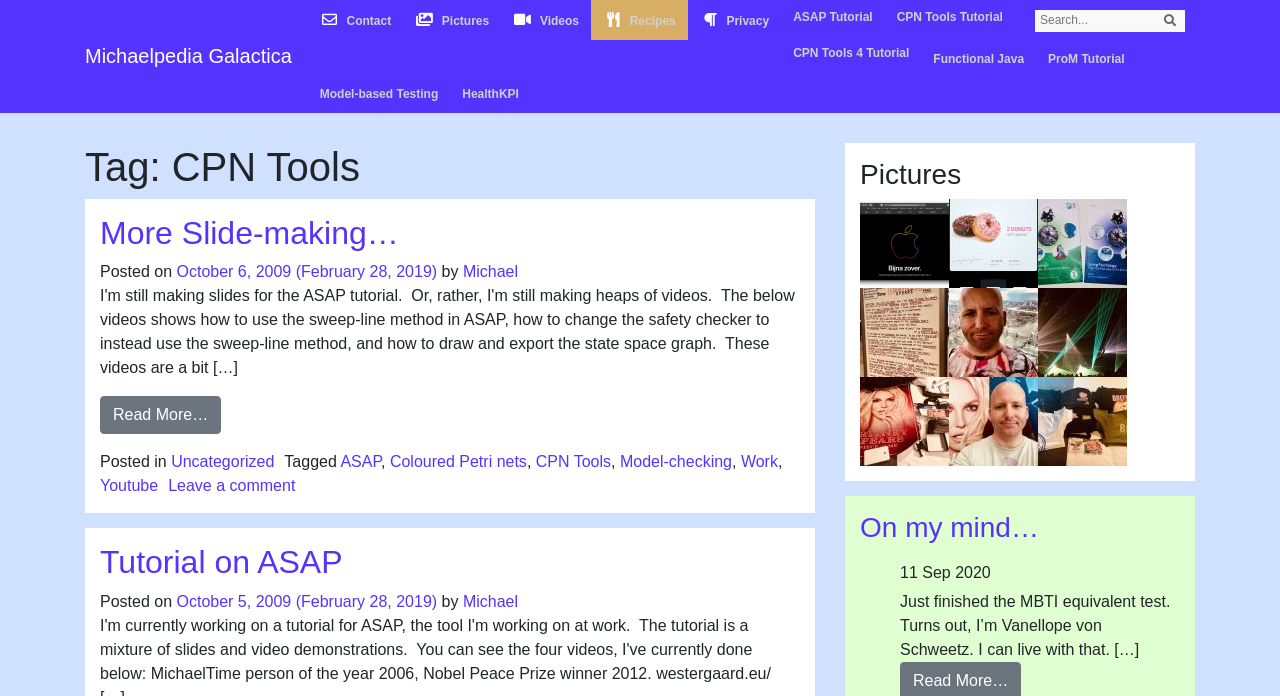Generate the main heading text from the webpage.

Tag: CPN Tools